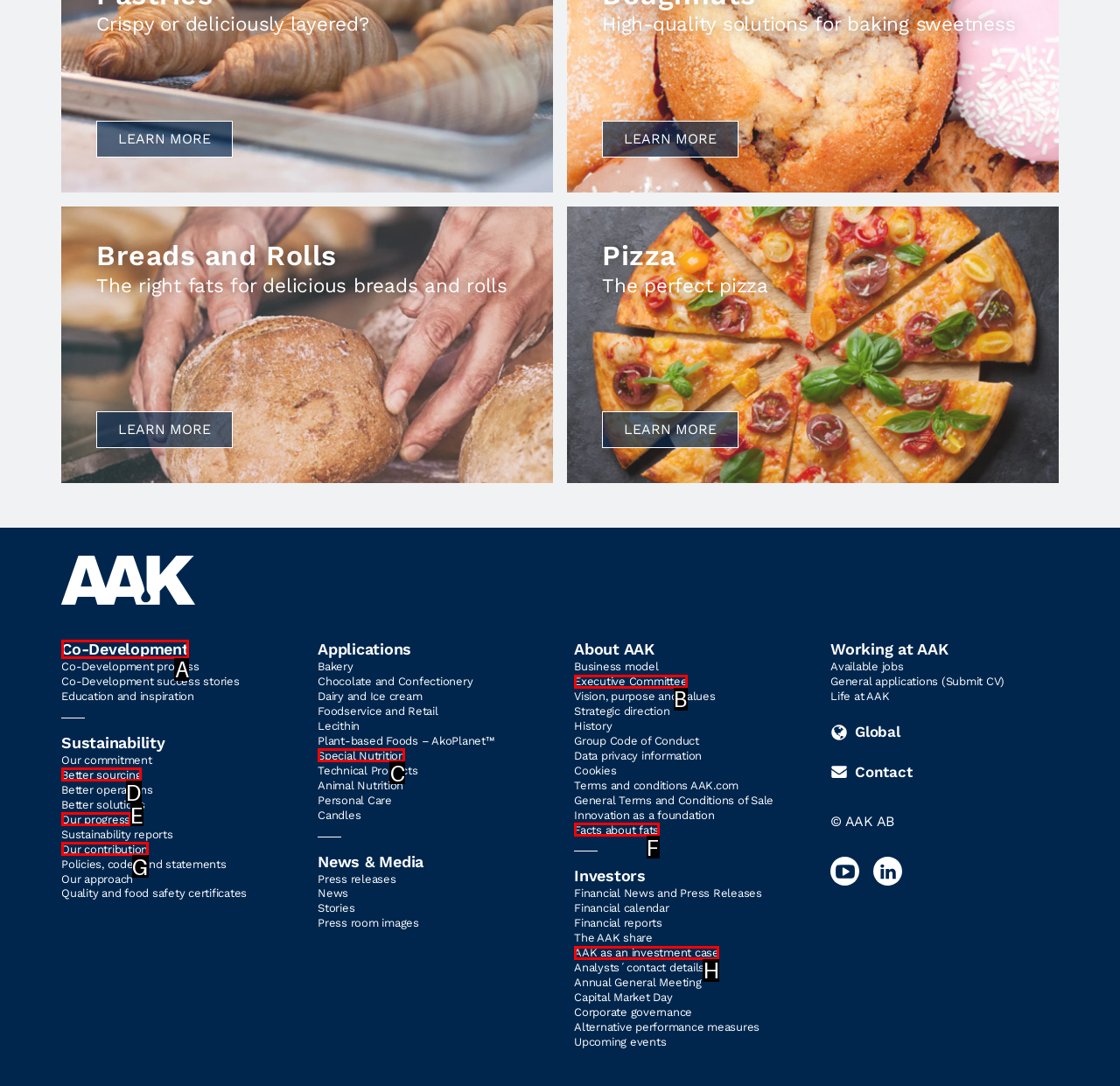Tell me which one HTML element best matches the description: title="500W1000W2" Answer with the option's letter from the given choices directly.

None